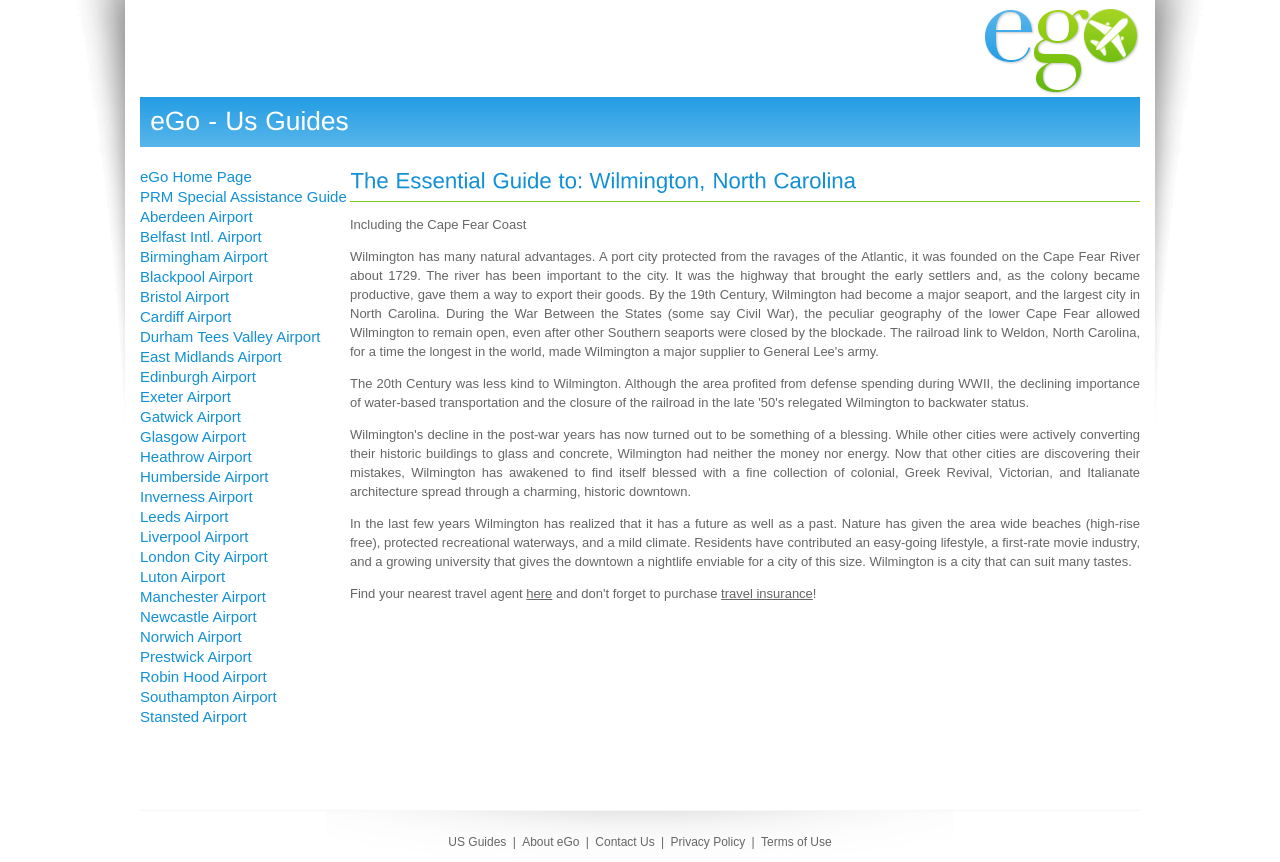Please identify the bounding box coordinates of the clickable area that will fulfill the following instruction: "Visit PRM Special Assistance Guide". The coordinates should be in the format of four float numbers between 0 and 1, i.e., [left, top, right, bottom].

[0.109, 0.218, 0.271, 0.238]